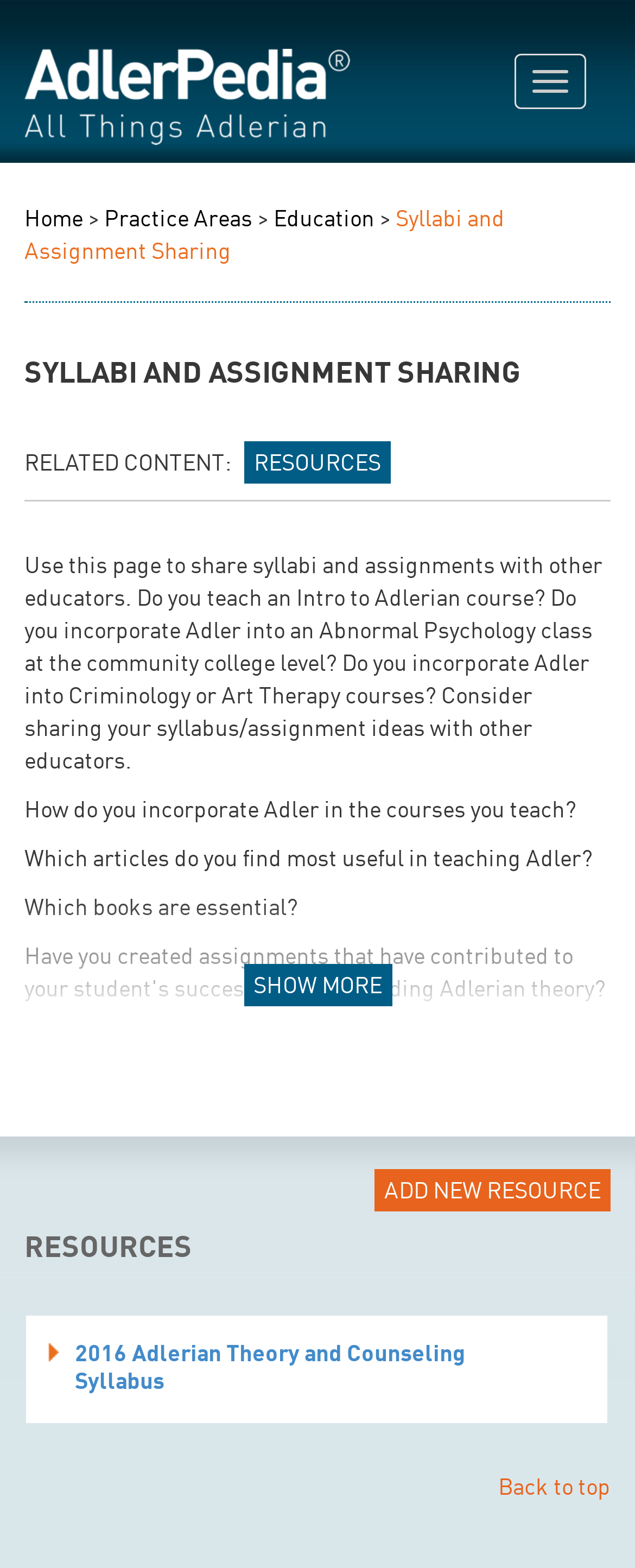Using the information in the image, could you please answer the following question in detail:
How many resources are currently listed?

Based on the webpage content, there is at least one resource listed, which is the '2016 Adlerian Theory and Counseling Syllabus', as shown in the tablist section.